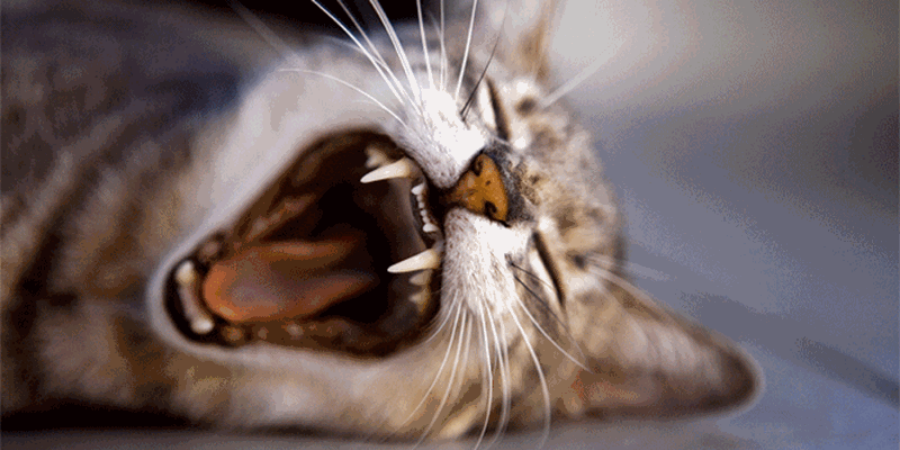Deliver an in-depth description of the image, highlighting major points.

The image showcases a close-up of a yawning cat, displaying its sharp teeth and intricate whiskers. The feline is lying on its back, with its mouth wide open, emphasizing a moment of relaxation or perhaps a slight stretch. The cat's fur is a warm blend of browns and grays, with subtle stripes, highlighting its relaxed posture. This playful moment captures the charm of domestic cats at rest, reflecting their often playful yet sleepy nature. The image conveys a sense of tranquility and the endearing habits of pets, inviting viewers to reflect on the joys of cat companionship.